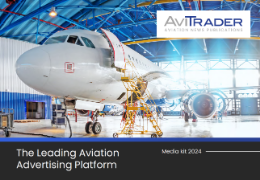Is the environment of the hangar well-lit?
By examining the image, provide a one-word or phrase answer.

Yes